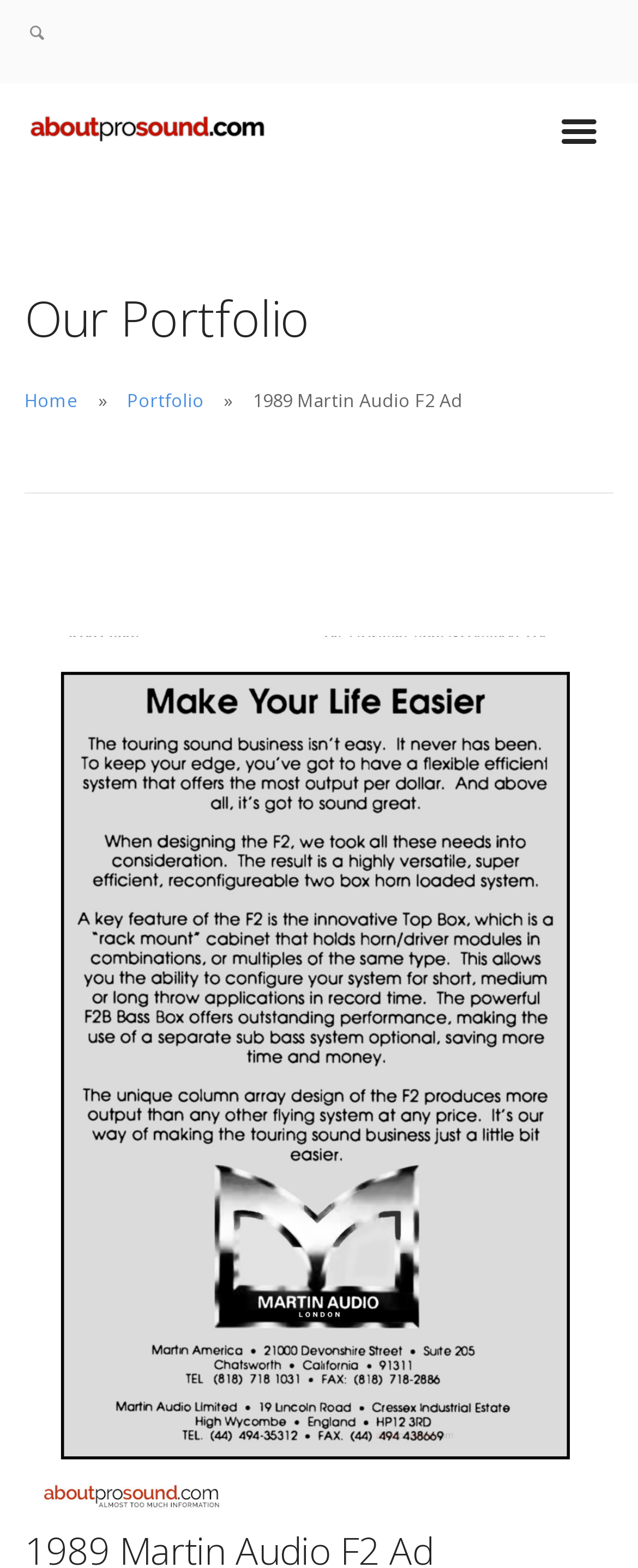Please find the bounding box coordinates in the format (top-left x, top-left y, bottom-right x, bottom-right y) for the given element description. Ensure the coordinates are floating point numbers between 0 and 1. Description: Home

[0.038, 0.247, 0.123, 0.263]